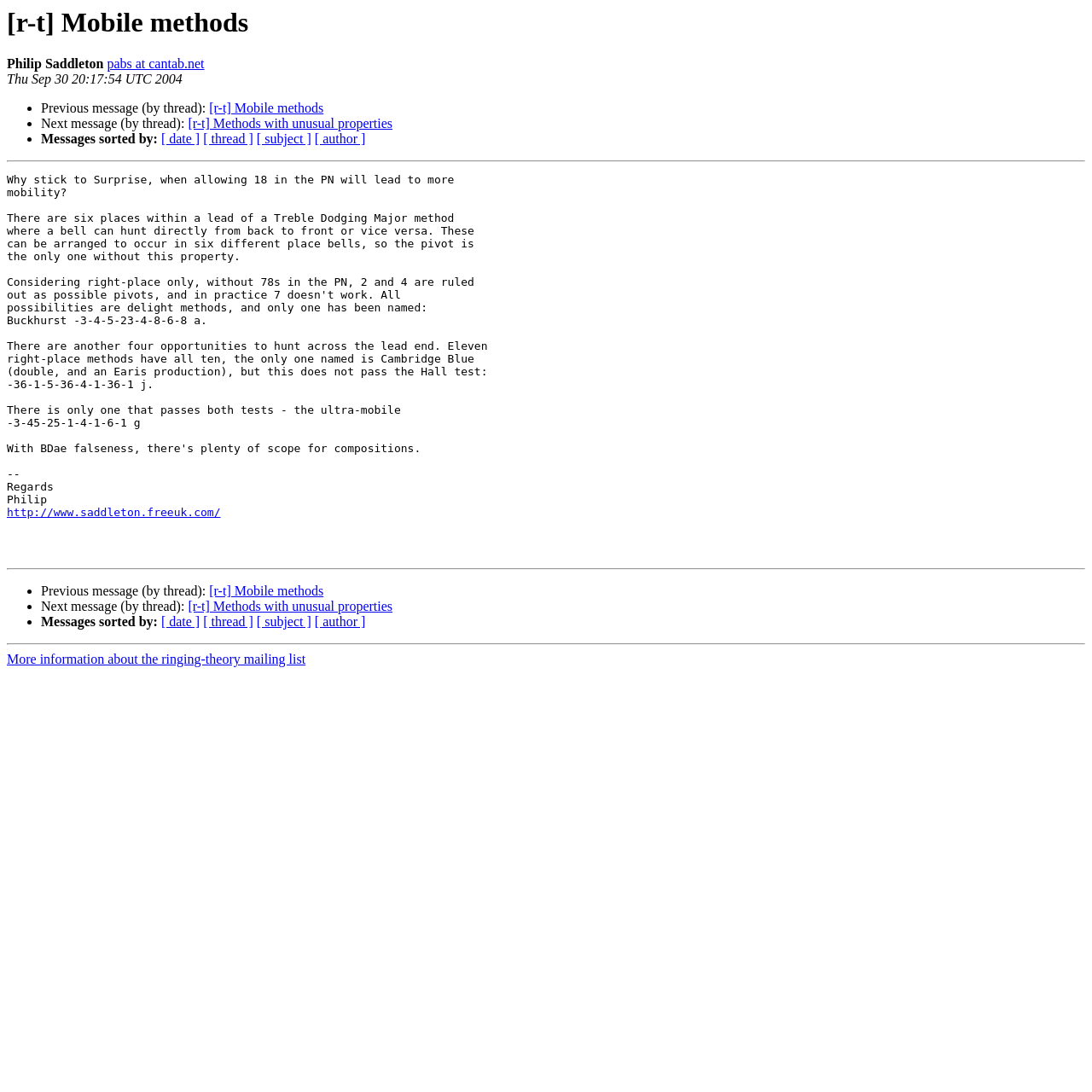Extract the bounding box of the UI element described as: "http://www.saddleton.freeuk.com/".

[0.006, 0.464, 0.202, 0.475]